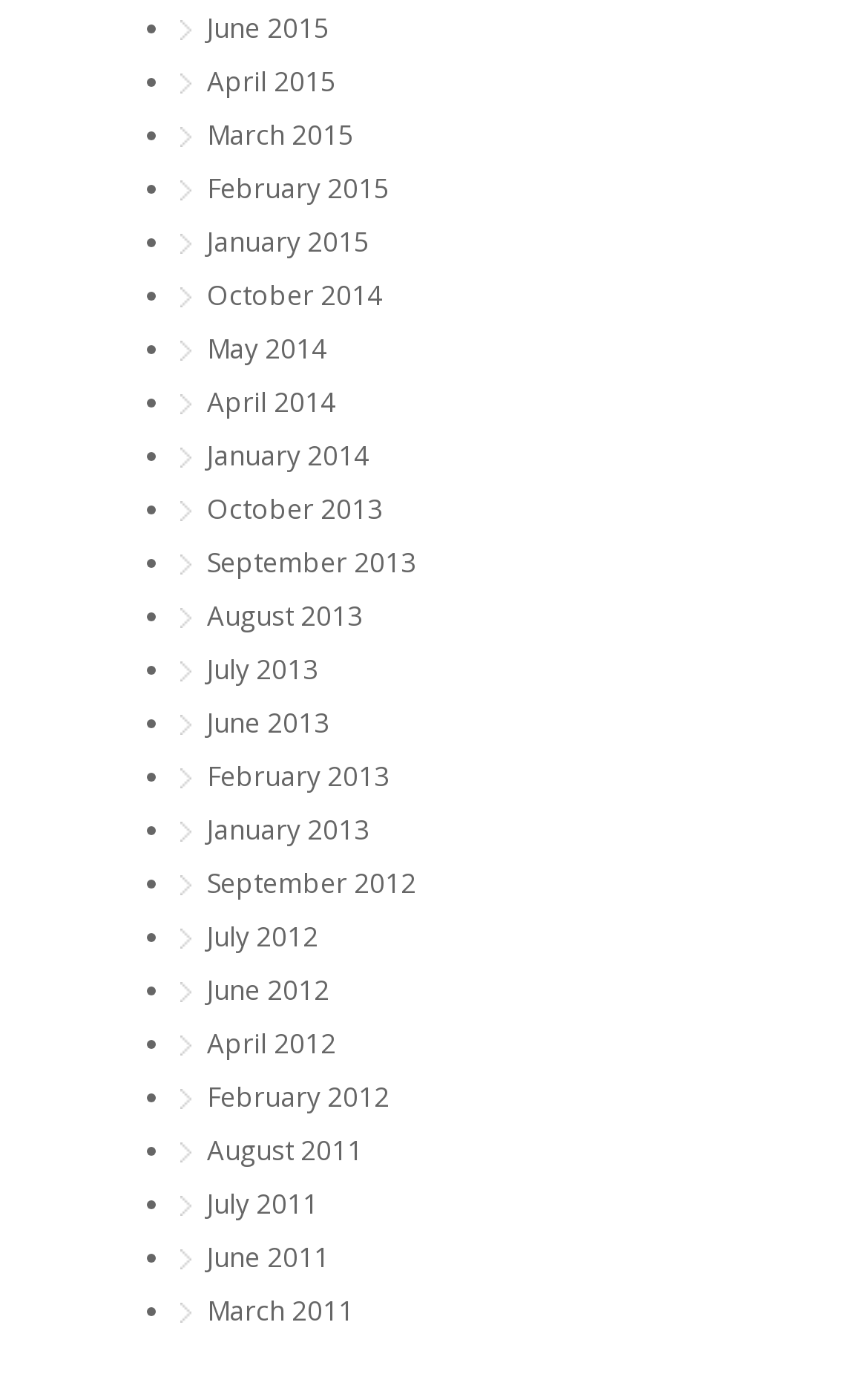Provide your answer in a single word or phrase: 
How many links are on the webpage?

34